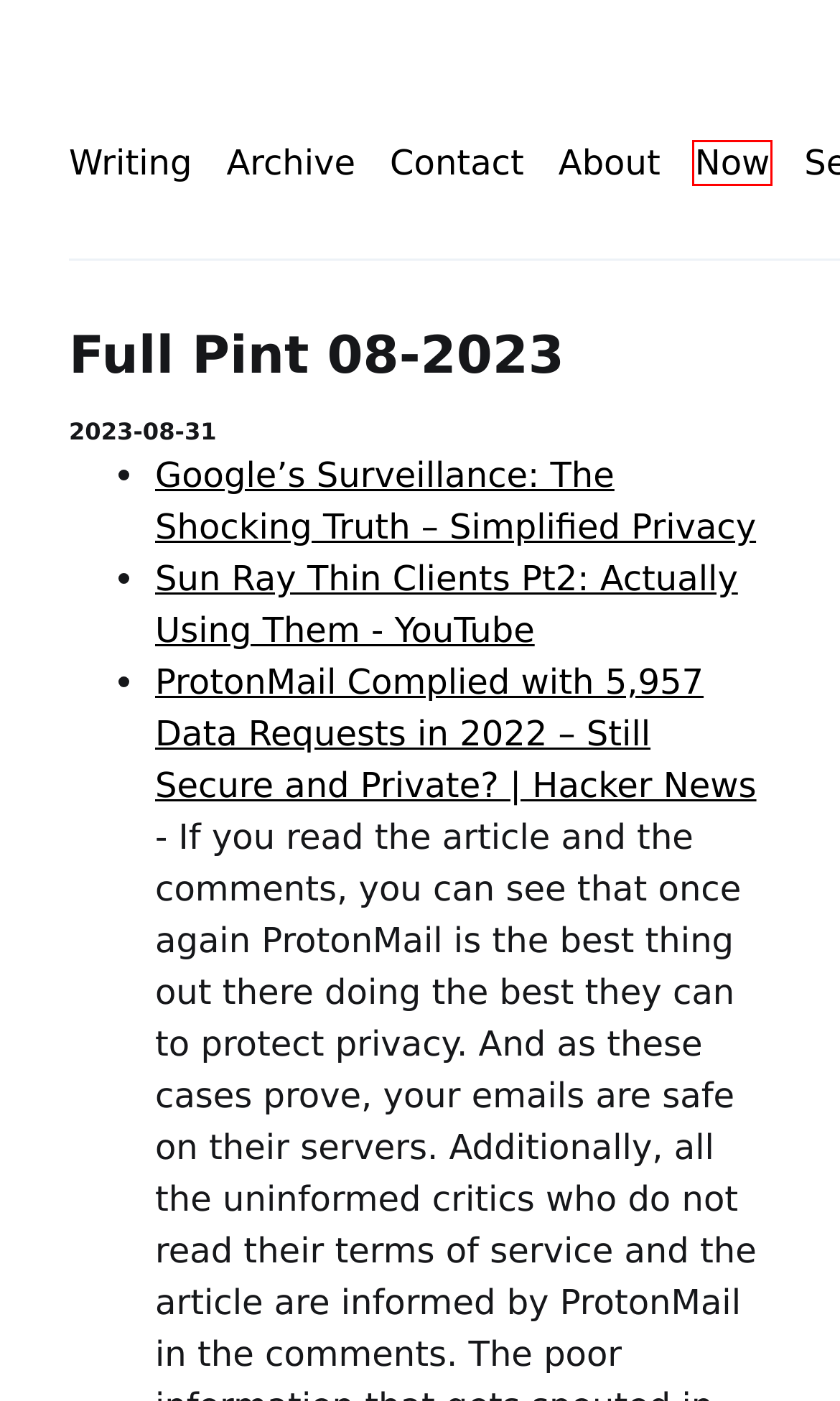You are given a webpage screenshot where a red bounding box highlights an element. Determine the most fitting webpage description for the new page that loads after clicking the element within the red bounding box. Here are the candidates:
A. Iron_Geek - Wed May  1 06:40:31 EDT 2024
B. Google’s Surveillance: The Shocking Truth – Simplified Privacy
C. Iron_Geek - Now Page
D. Voyager 2: Communication Reestablished With One Big Shout | Hackaday
E. Iron_Geek - About Page
F. A Full Round of the Full Pint  - Wed May  1 06:40:32 EDT 2024
G. How NASA Nearly Lost the Voyager 2 Spacecraft Forever | WIRED
H. Главная страница | Блог yepstepz.io

C